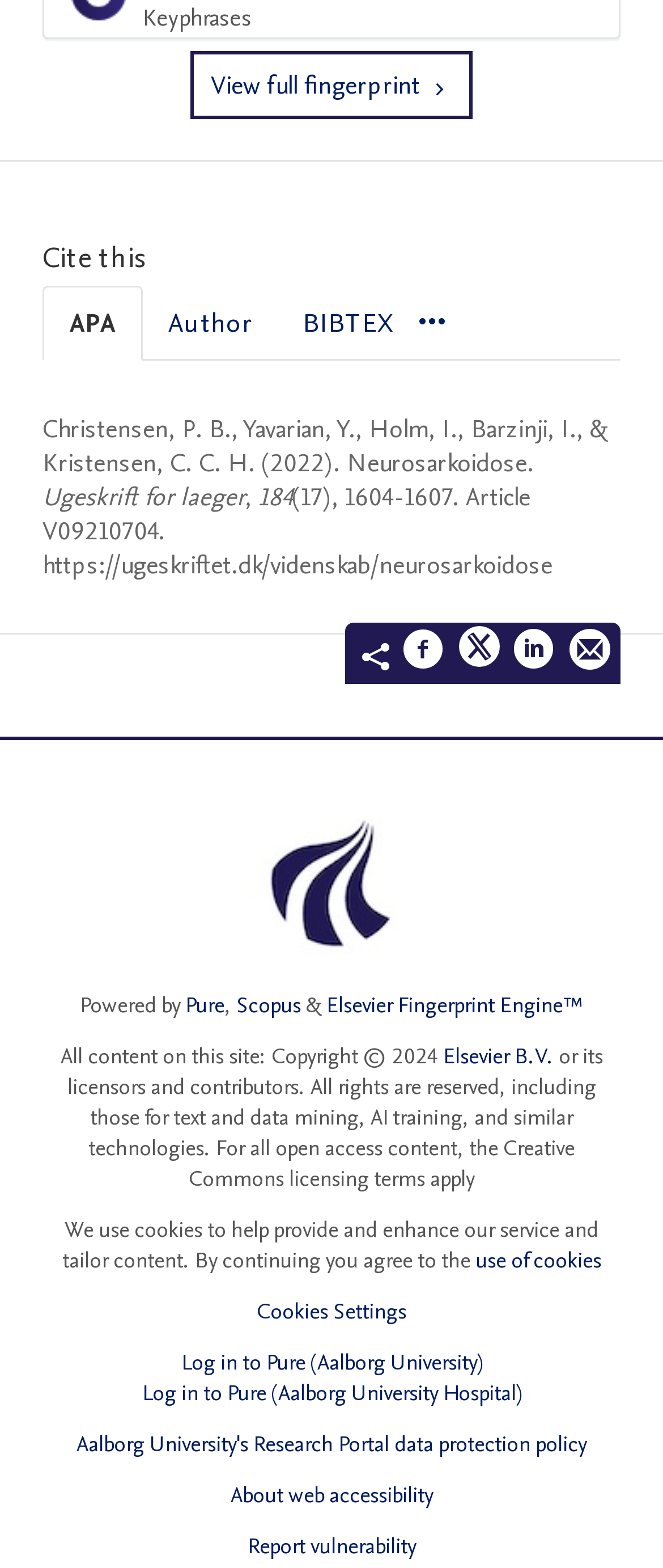Locate the bounding box coordinates of the area where you should click to accomplish the instruction: "View article on Ugeskrift for laeger".

[0.064, 0.306, 0.8, 0.349]